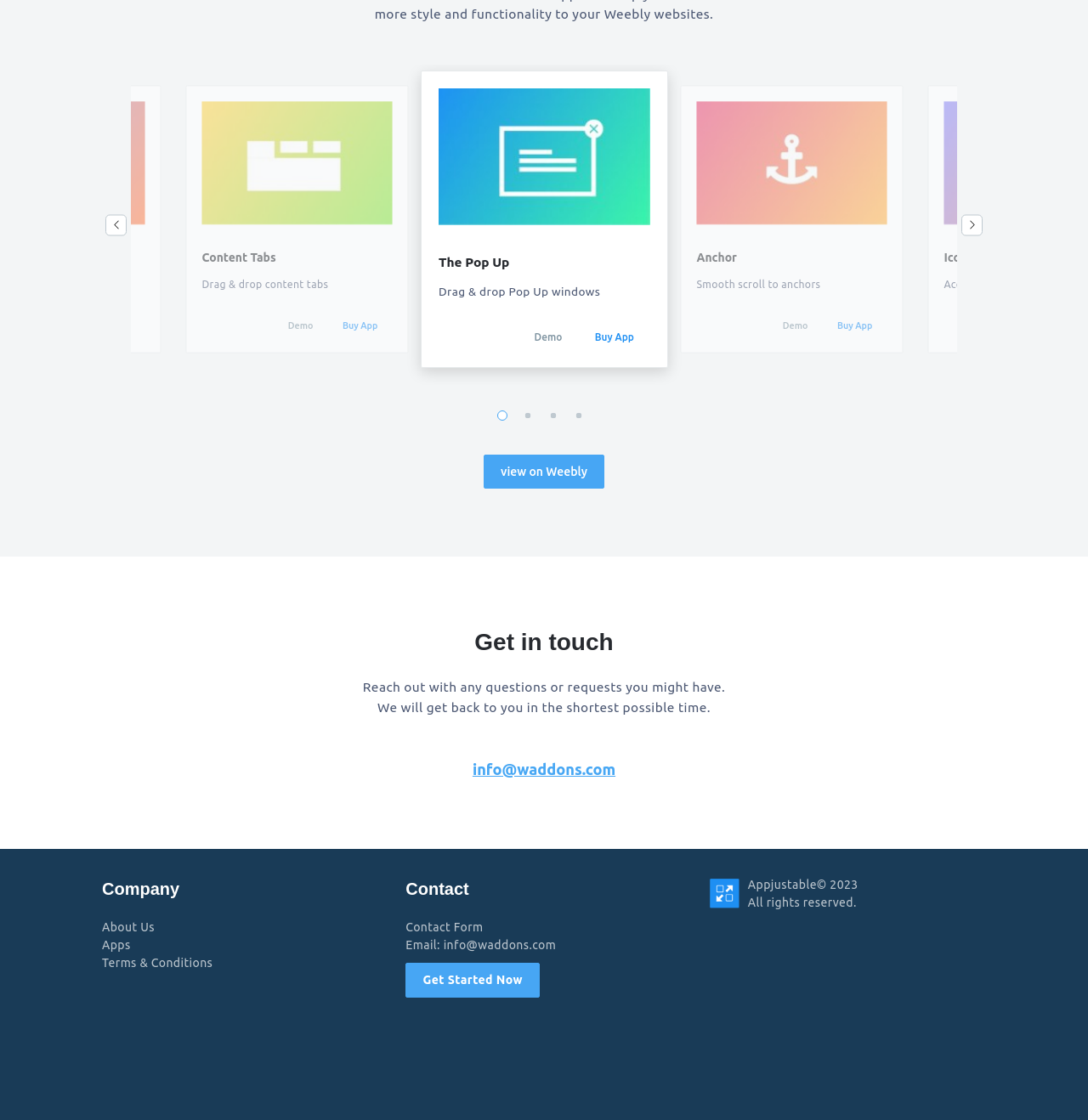Give a one-word or one-phrase response to the question:
What is the copyright year of the webpage?

2023